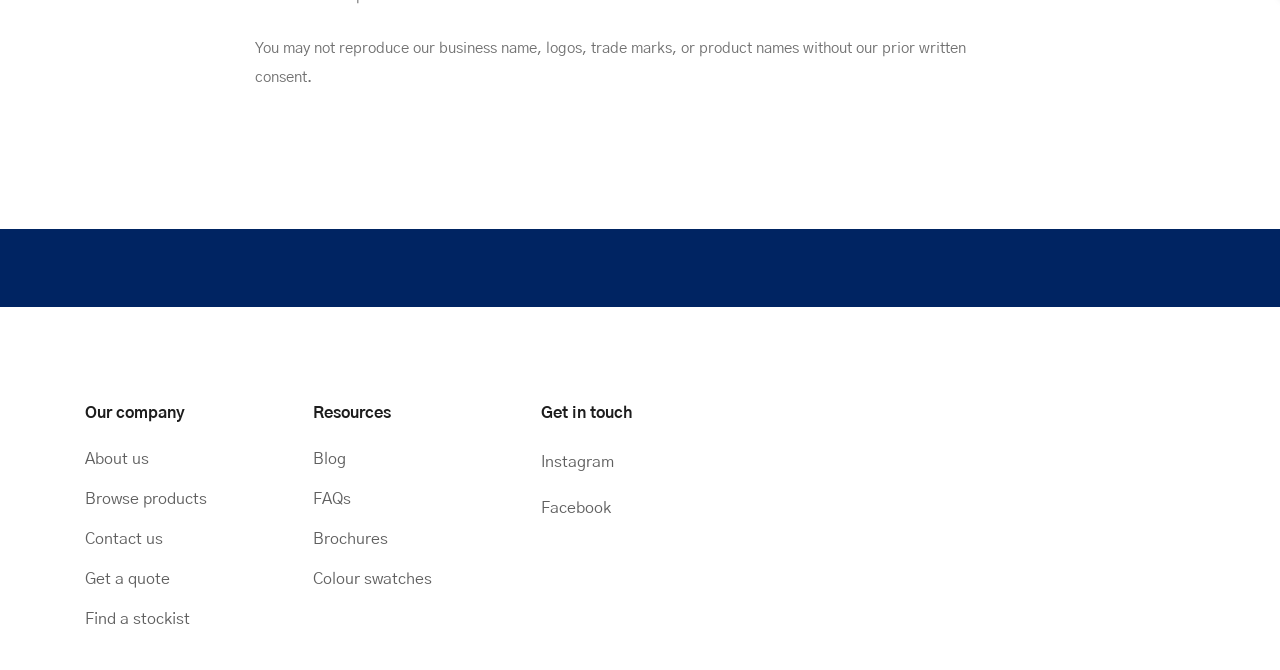Please specify the bounding box coordinates in the format (top-left x, top-left y, bottom-right x, bottom-right y), with values ranging from 0 to 1. Identify the bounding box for the UI component described as follows: FAQs

[0.245, 0.732, 0.274, 0.756]